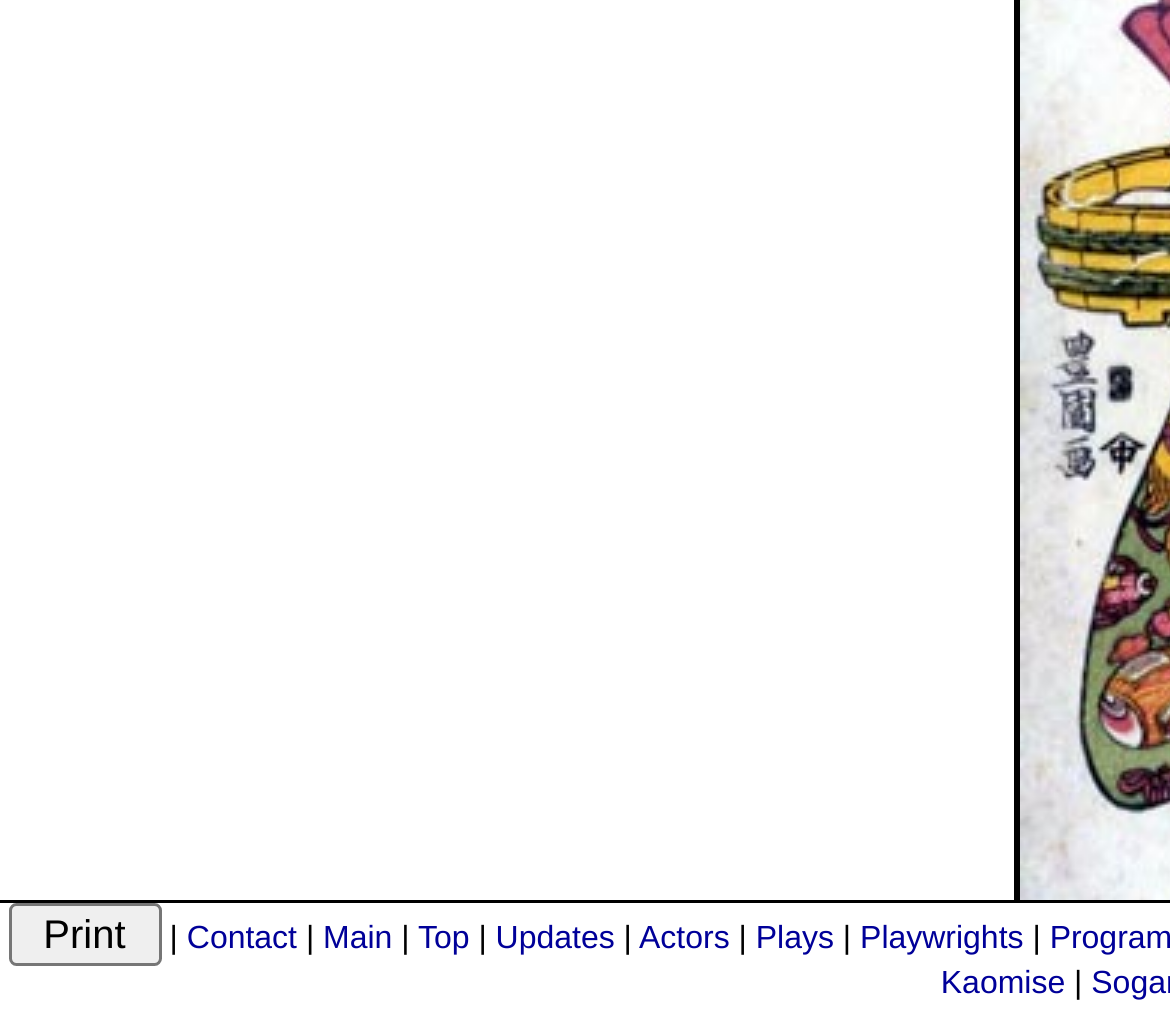Locate the bounding box coordinates of the region to be clicked to comply with the following instruction: "explore playwrights". The coordinates must be four float numbers between 0 and 1, in the form [left, top, right, bottom].

[0.735, 0.9, 0.875, 0.935]